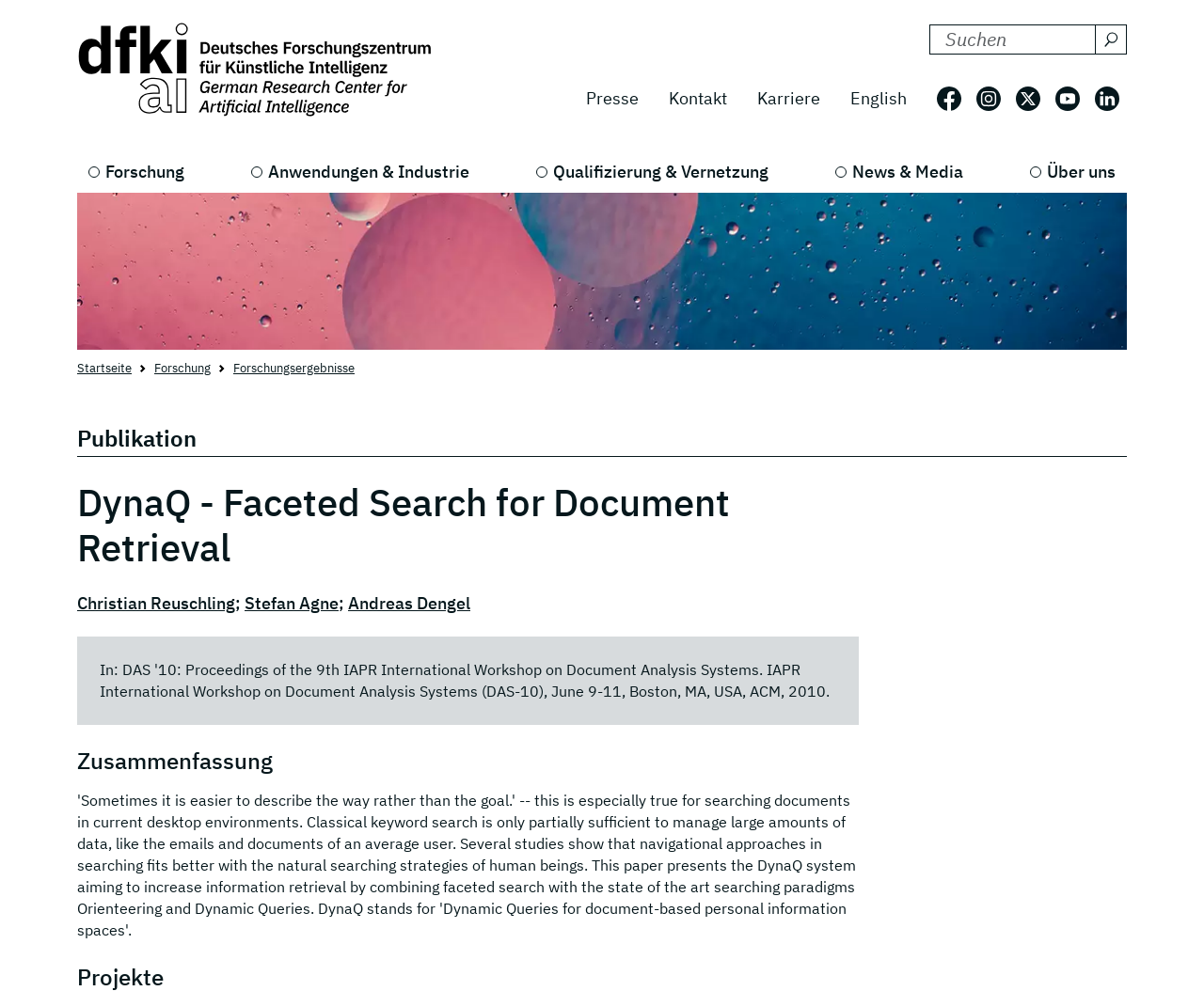Please answer the following query using a single word or phrase: 
What is the language of the current webpage?

Deutsch